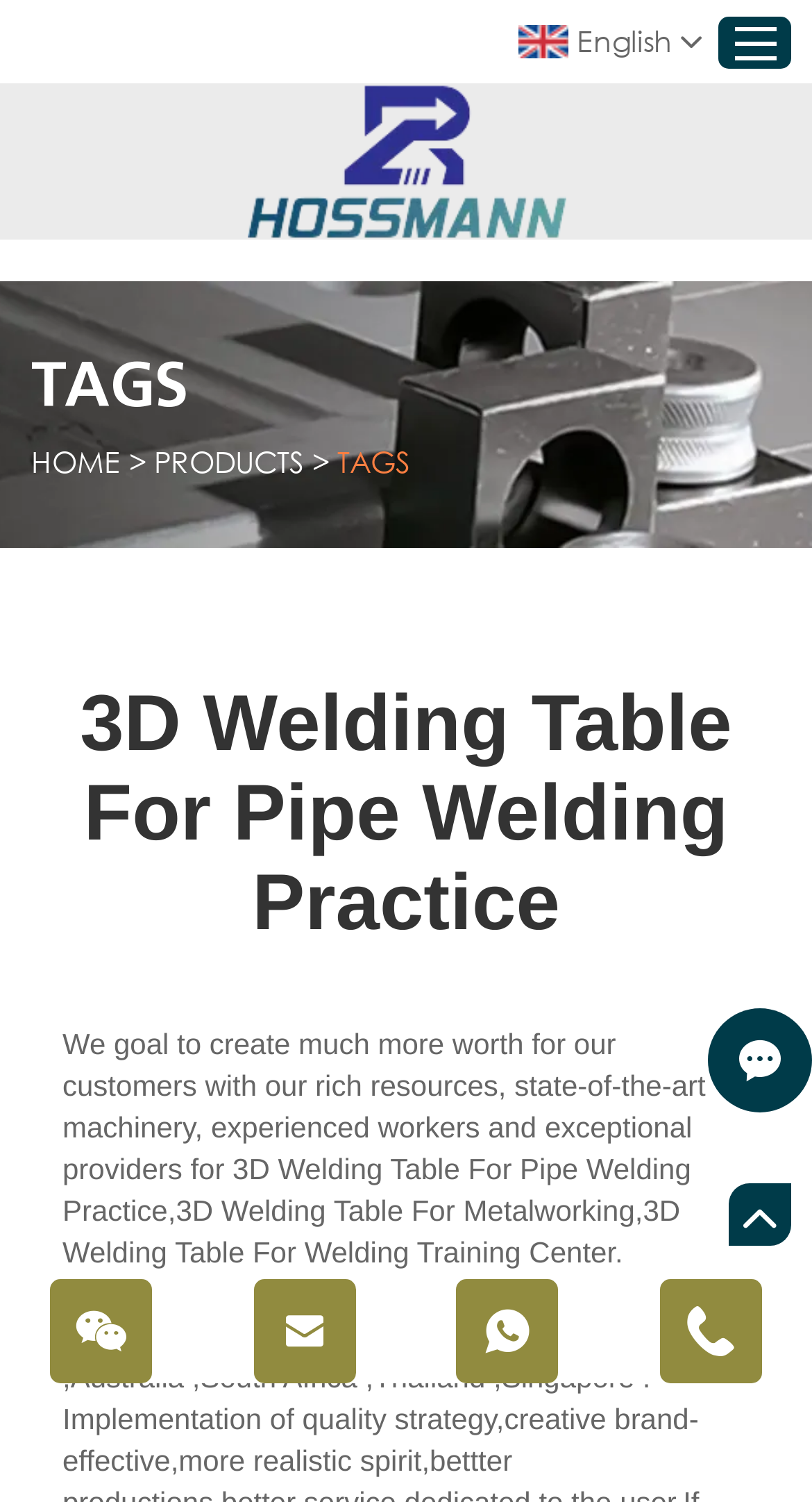What is the purpose of the textbox at the top of the webpage?
Please analyze the image and answer the question with as much detail as possible.

I inferred the purpose of the textbox by looking at its placeholder text 'Search...' which suggests that it is used for searching something on the webpage.